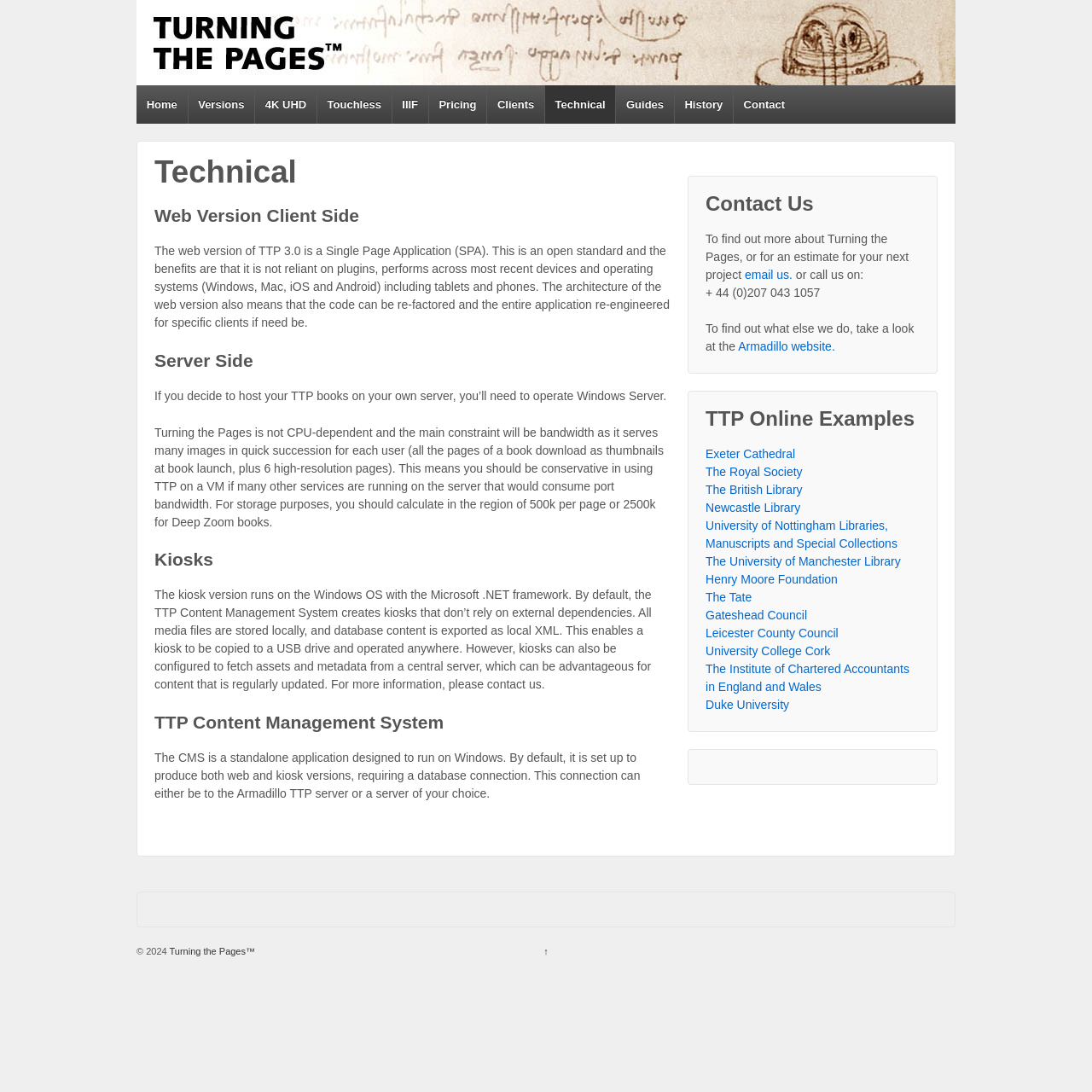Please provide a detailed answer to the question below by examining the image:
What is the default setup for kiosks?

According to the webpage, by default, the TTP Content Management System creates kiosks that don’t rely on external dependencies, with all media files stored locally and database content exported as local XML, enabling a kiosk to be copied to a USB drive and operated anywhere.